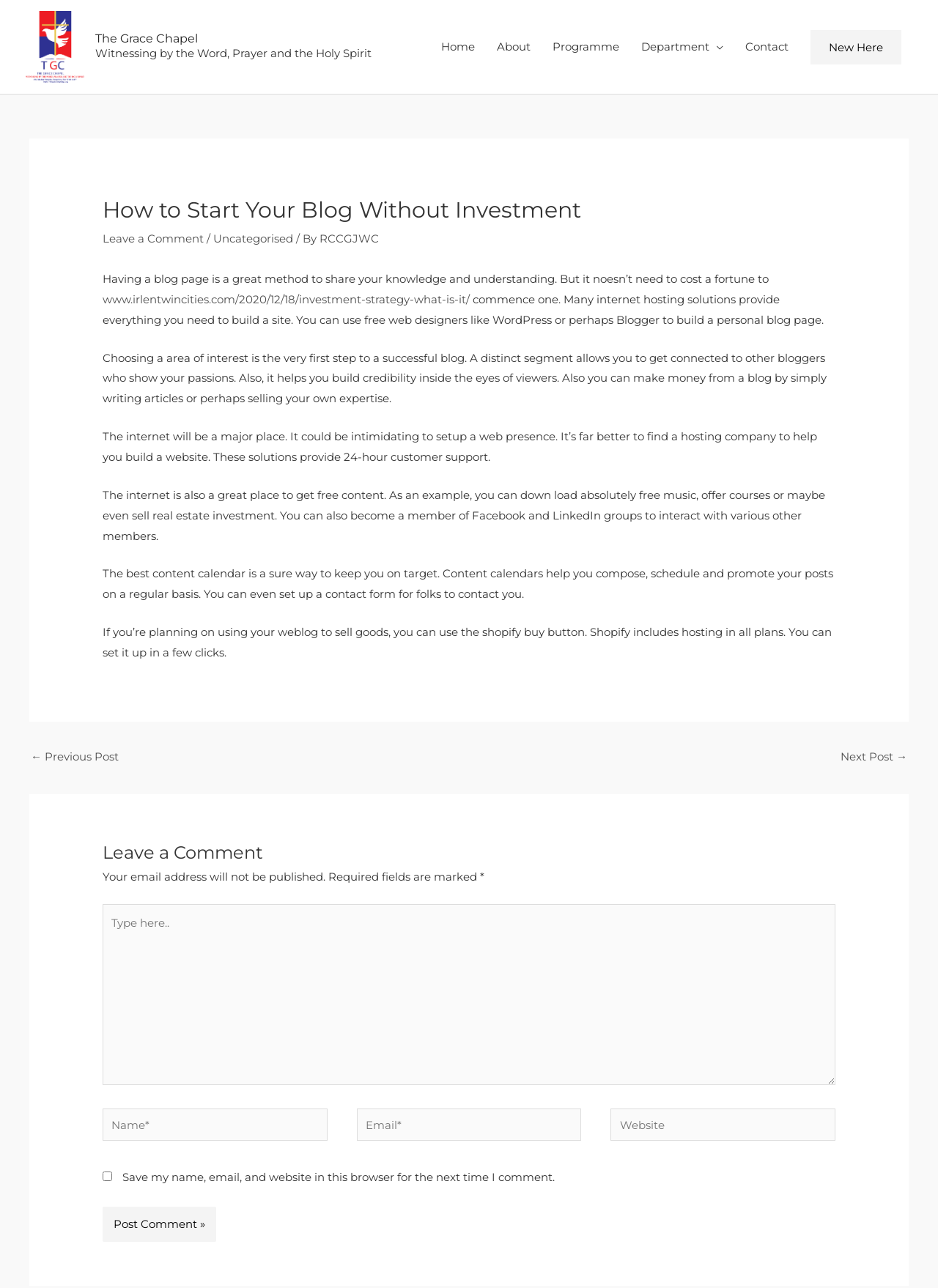Determine the bounding box coordinates for the clickable element required to fulfill the instruction: "Click on the 'Post Comment' button". Provide the coordinates as four float numbers between 0 and 1, i.e., [left, top, right, bottom].

[0.109, 0.937, 0.231, 0.964]